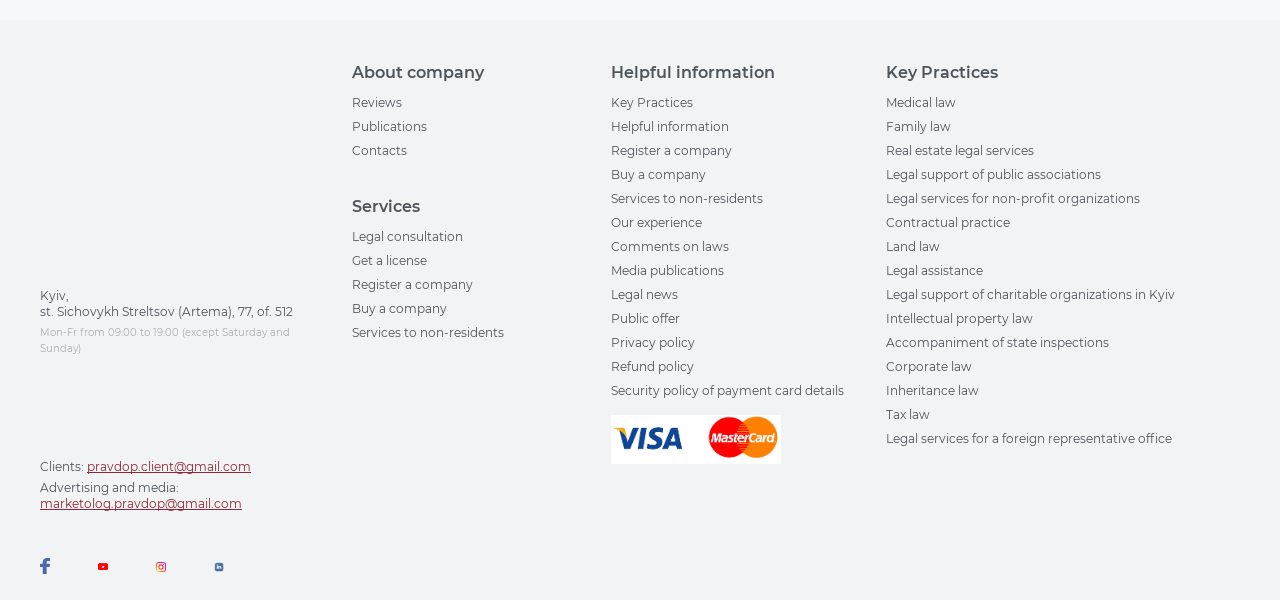Identify the bounding box coordinates for the region of the element that should be clicked to carry out the instruction: "Contact via 'pravdop.client@gmail.com'". The bounding box coordinates should be four float numbers between 0 and 1, i.e., [left, top, right, bottom].

[0.068, 0.765, 0.196, 0.79]